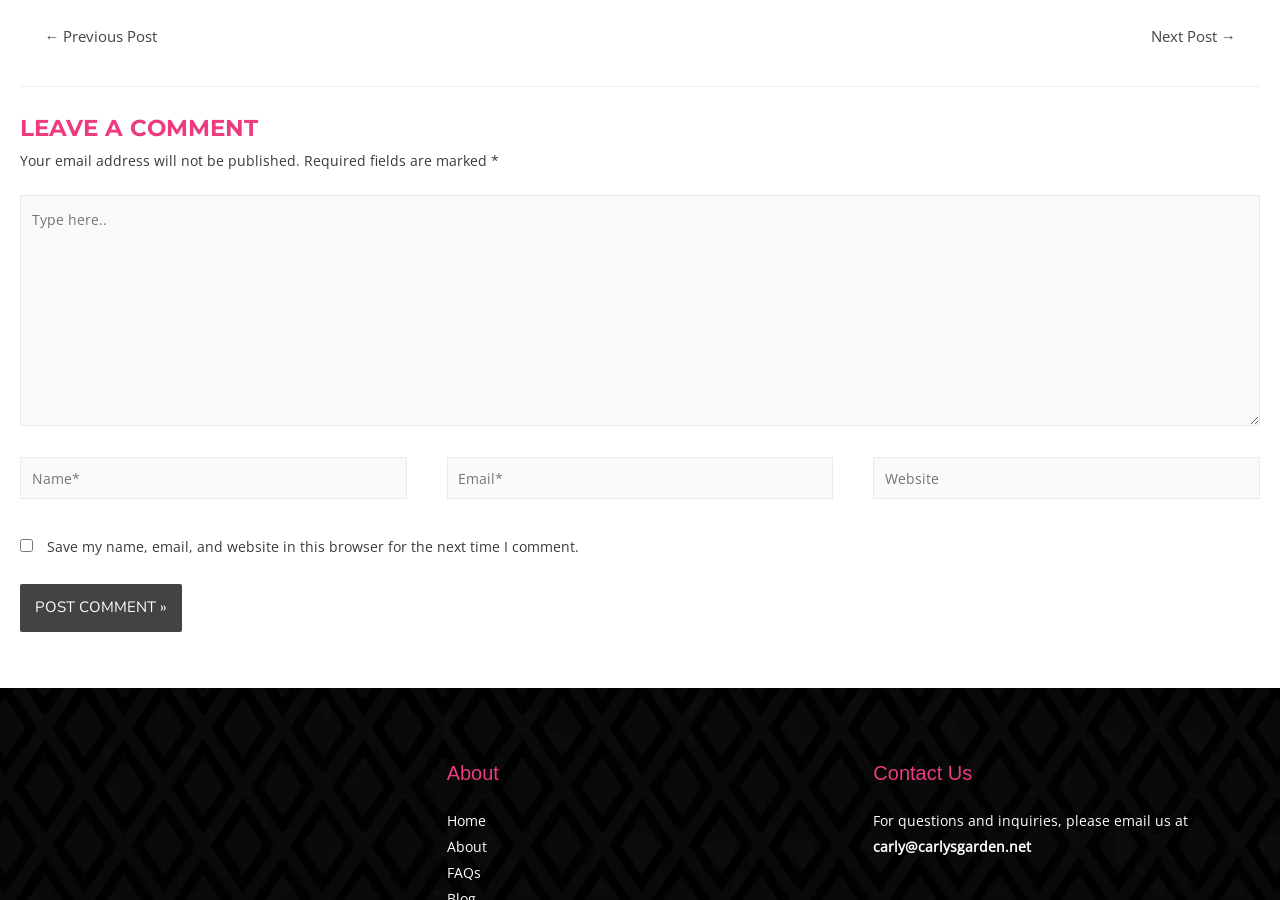What is the purpose of the checkbox?
Please respond to the question with a detailed and informative answer.

The checkbox is located below the comment form and is labeled 'Save my name, email, and website in this browser for the next time I comment.' This suggests that its purpose is to save the commenter's information for future comments.